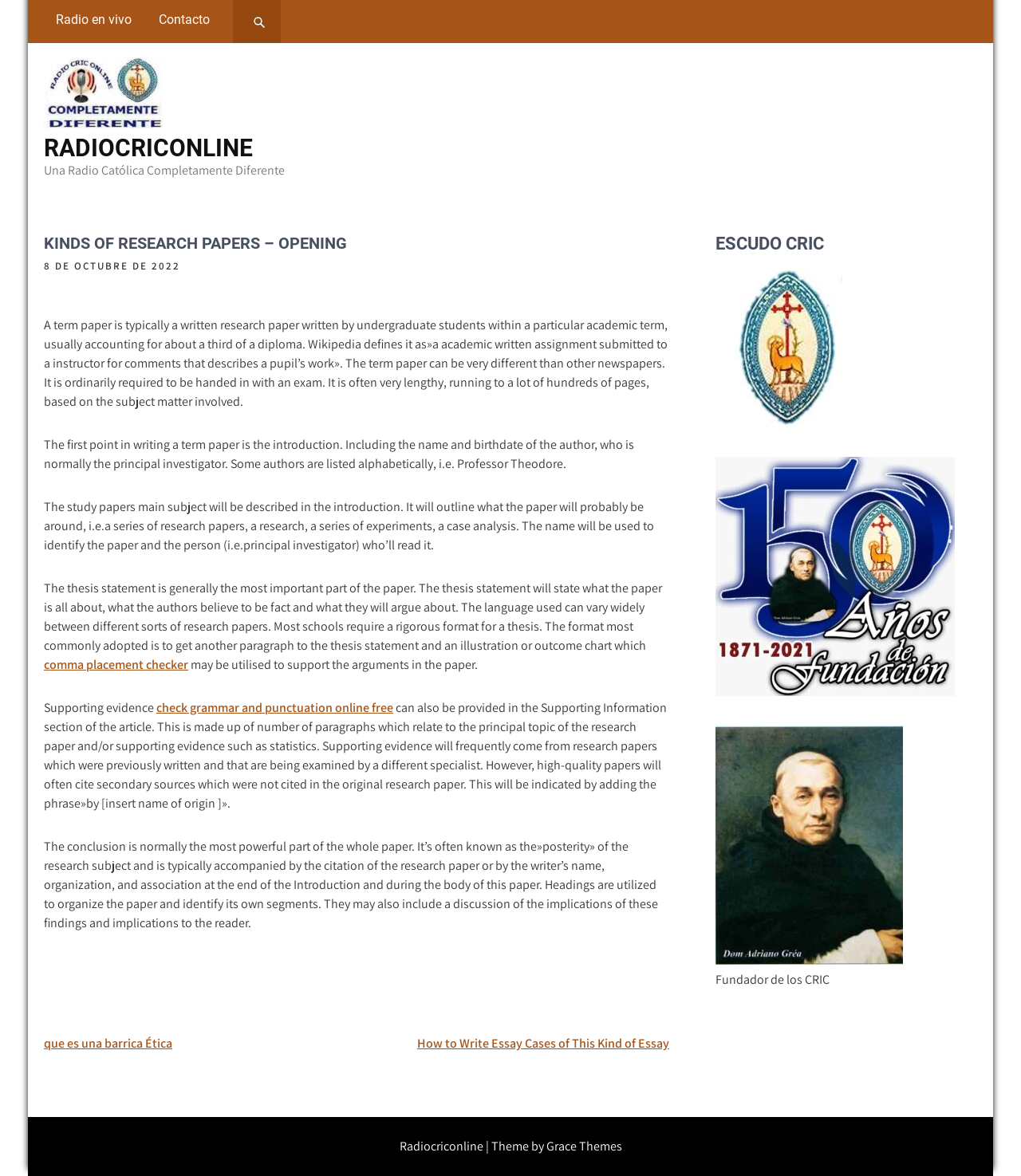What is the name of the radio station?
Please answer the question as detailed as possible.

The name of the radio station can be found in the top-left corner of the webpage, where it is written as 'Radiocriconline' in a heading element.